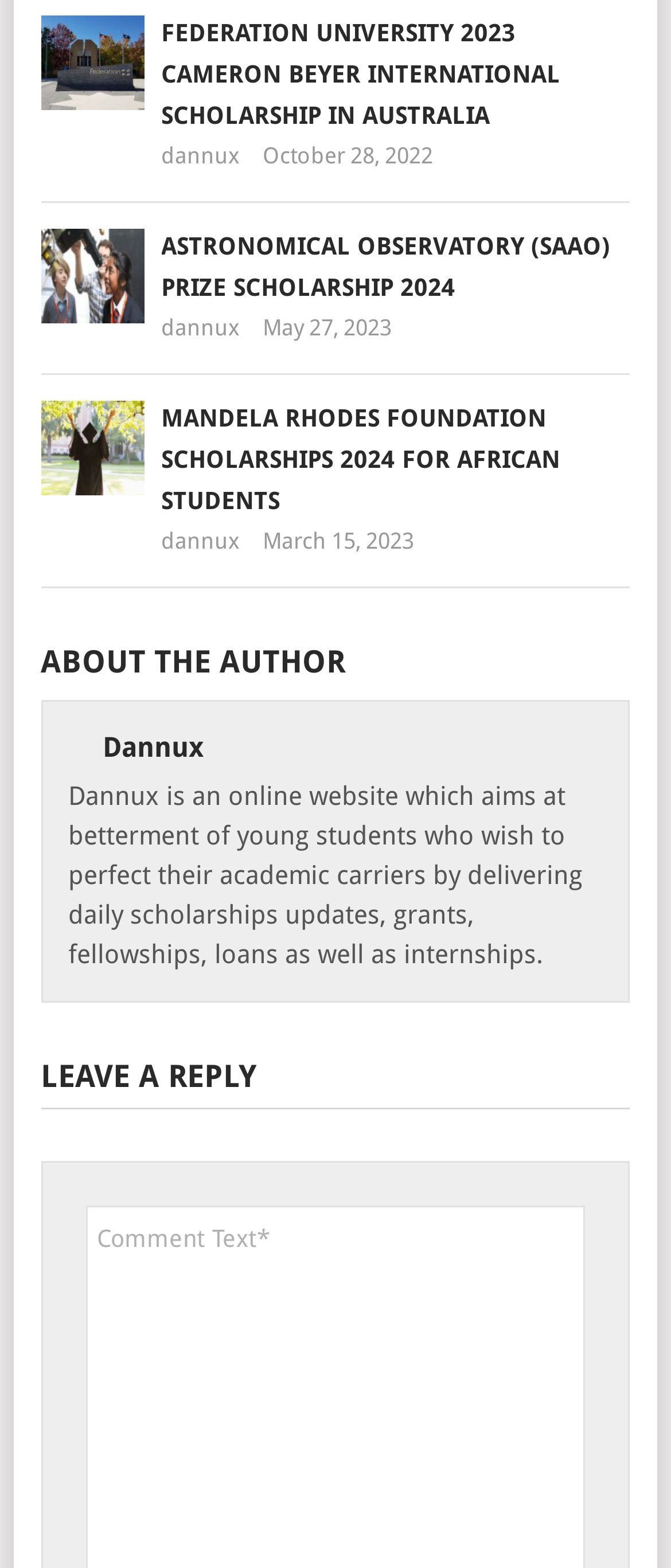What is the purpose of the Dannux website?
Provide a concise answer using a single word or phrase based on the image.

To provide academic updates